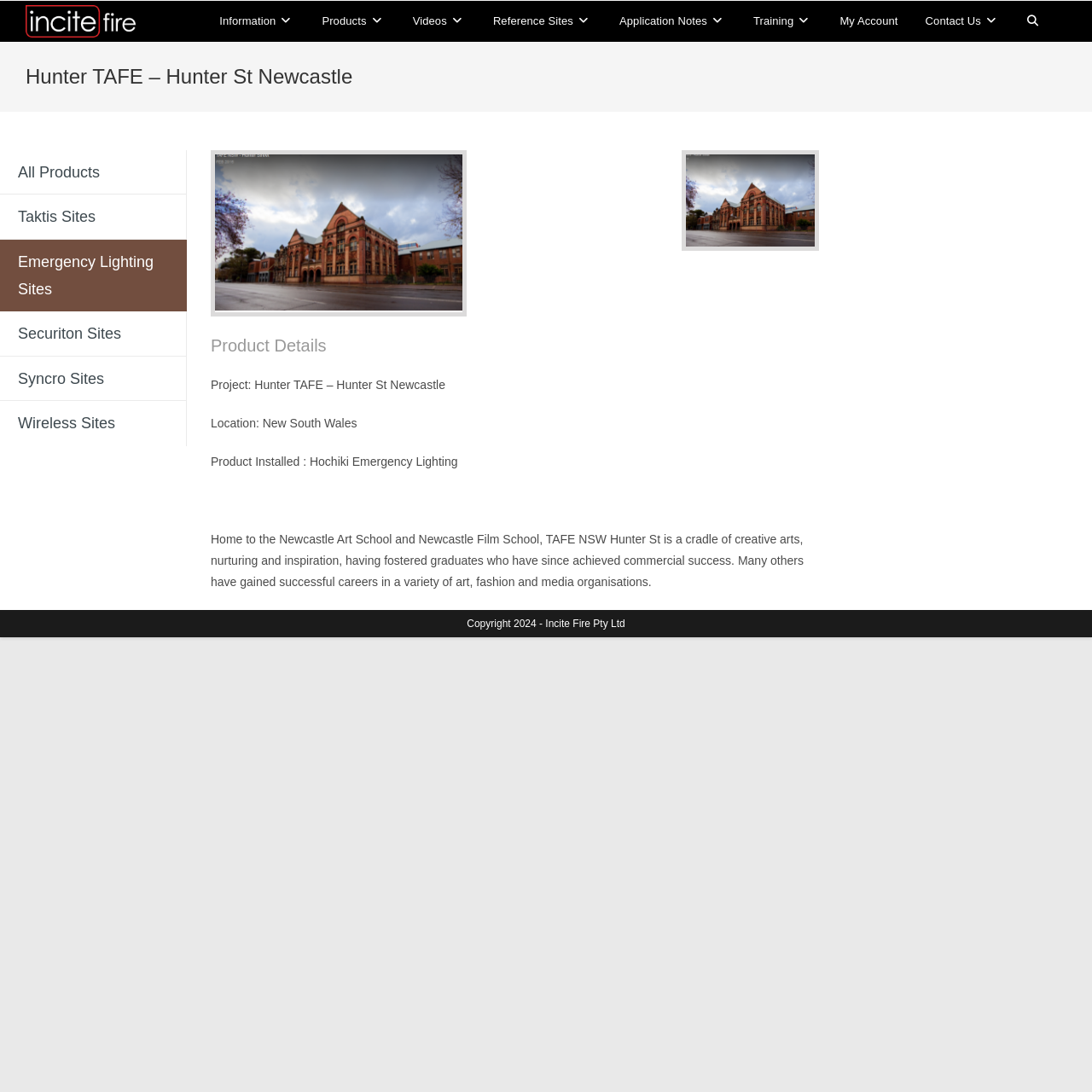What is the name of the art school located at Hunter TAFE?
Give a single word or phrase as your answer by examining the image.

Newcastle Art School